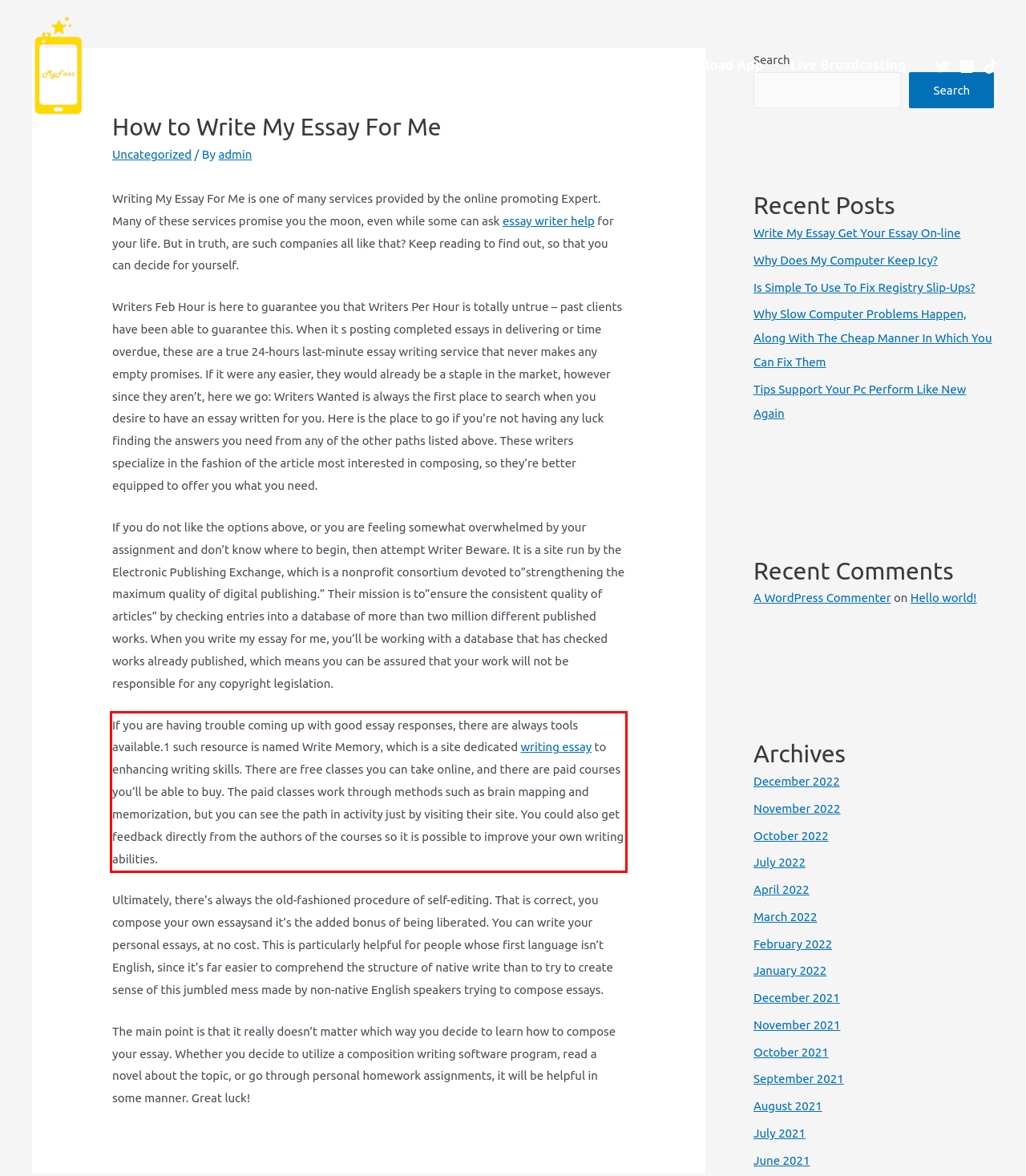Analyze the screenshot of the webpage and extract the text from the UI element that is inside the red bounding box.

If you are having trouble coming up with good essay responses, there are always tools available.1 such resource is named Write Memory, which is a site dedicated writing essay to enhancing writing skills. There are free classes you can take online, and there are paid courses you’ll be able to buy. The paid classes work through methods such as brain mapping and memorization, but you can see the path in activity just by visiting their site. You could also get feedback directly from the authors of the courses so it is possible to improve your own writing abilities.